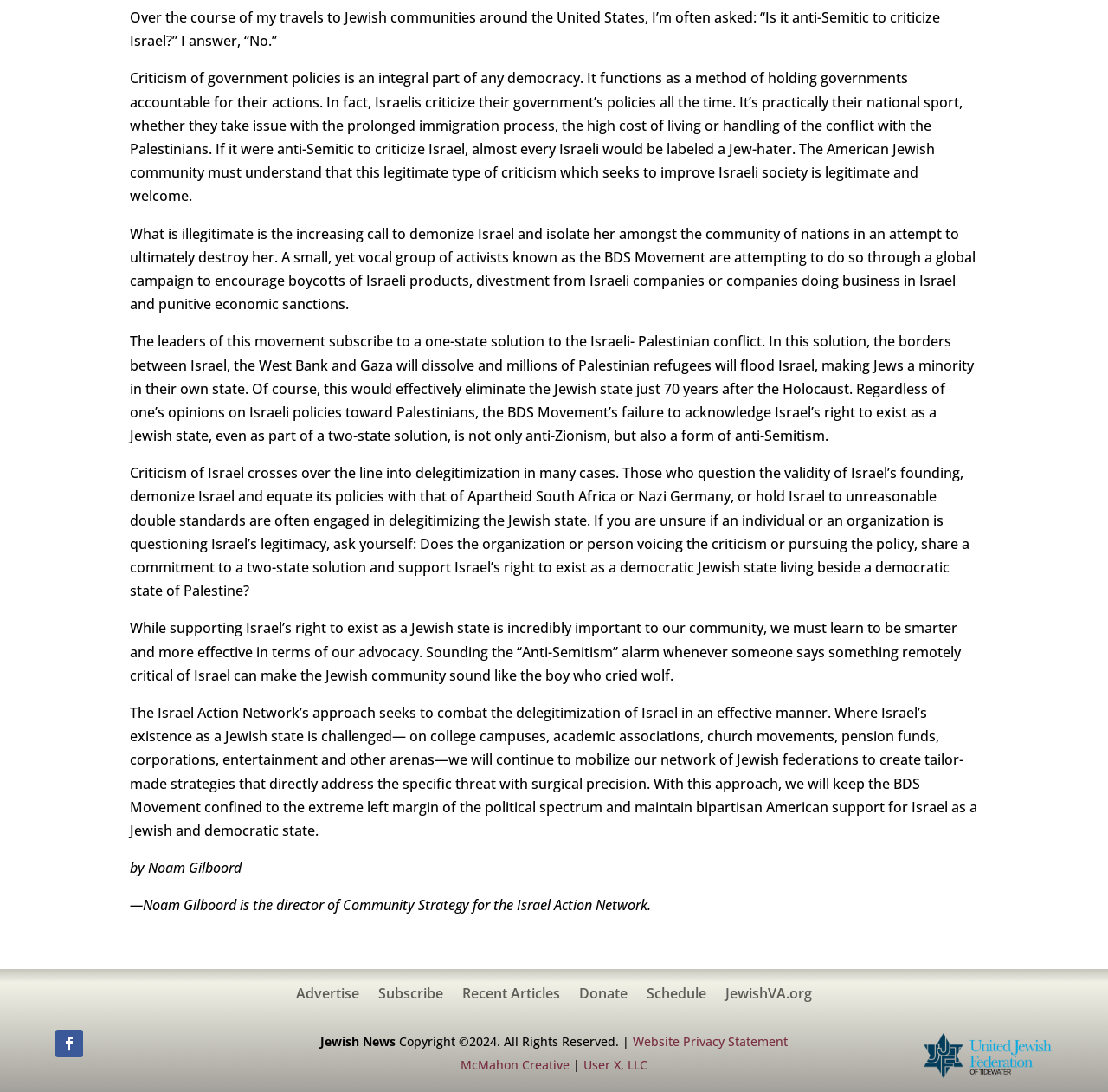Determine the bounding box coordinates for the HTML element mentioned in the following description: "Attractions". The coordinates should be a list of four floats ranging from 0 to 1, represented as [left, top, right, bottom].

None